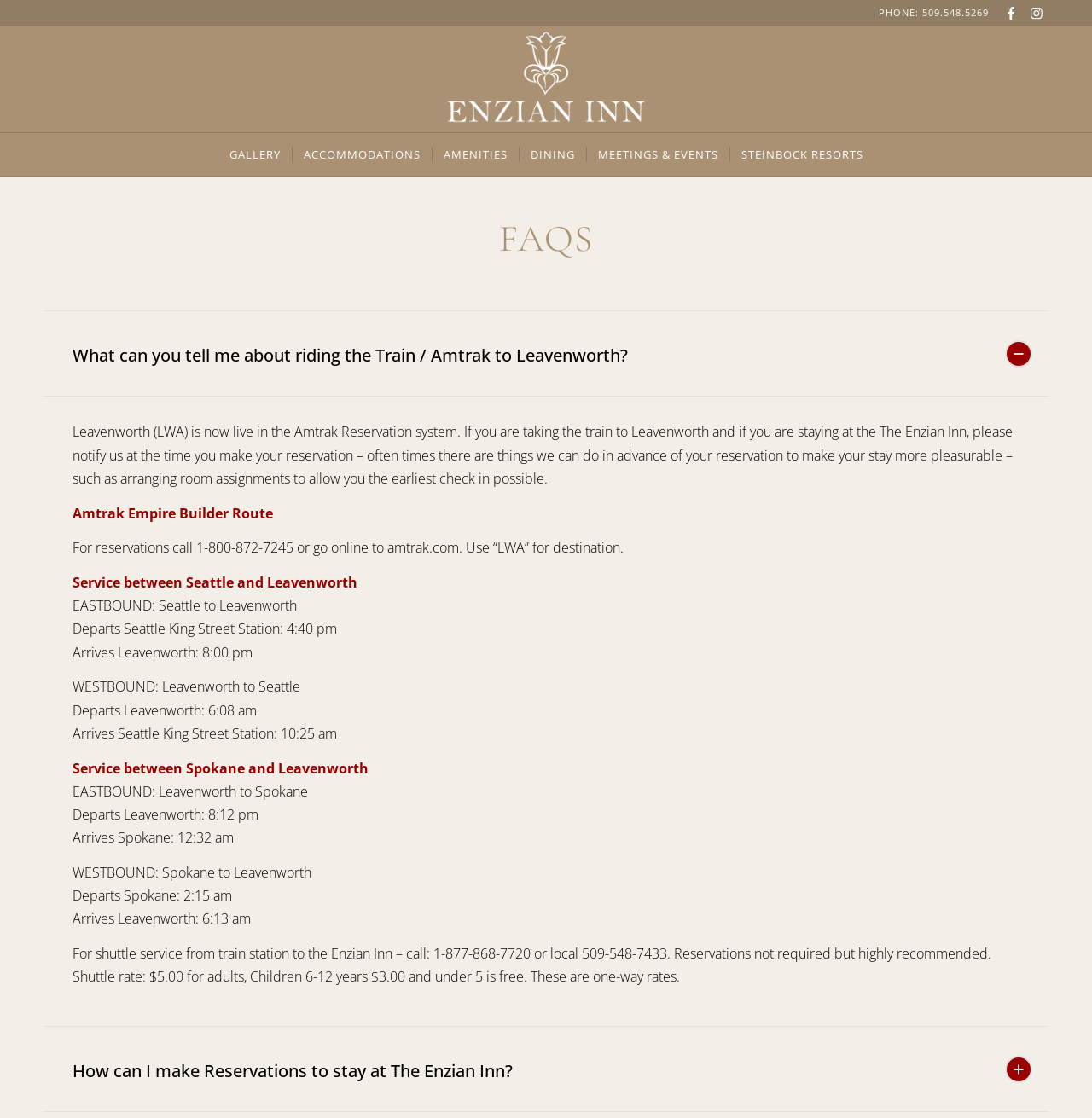What is the earliest check-in time that Enzian Inn can arrange?
Provide an in-depth and detailed answer to the question.

According to the text 'If you are taking the train to Leavenworth and if you are staying at the The Enzian Inn, please notify us at the time you make your reservation – often times there are things we can do in advance of your reservation to make your stay more pleasurable – such as arranging room assignments to allow you the earliest check in possible.', Enzian Inn can arrange the earliest check-in time possible if notified in advance.